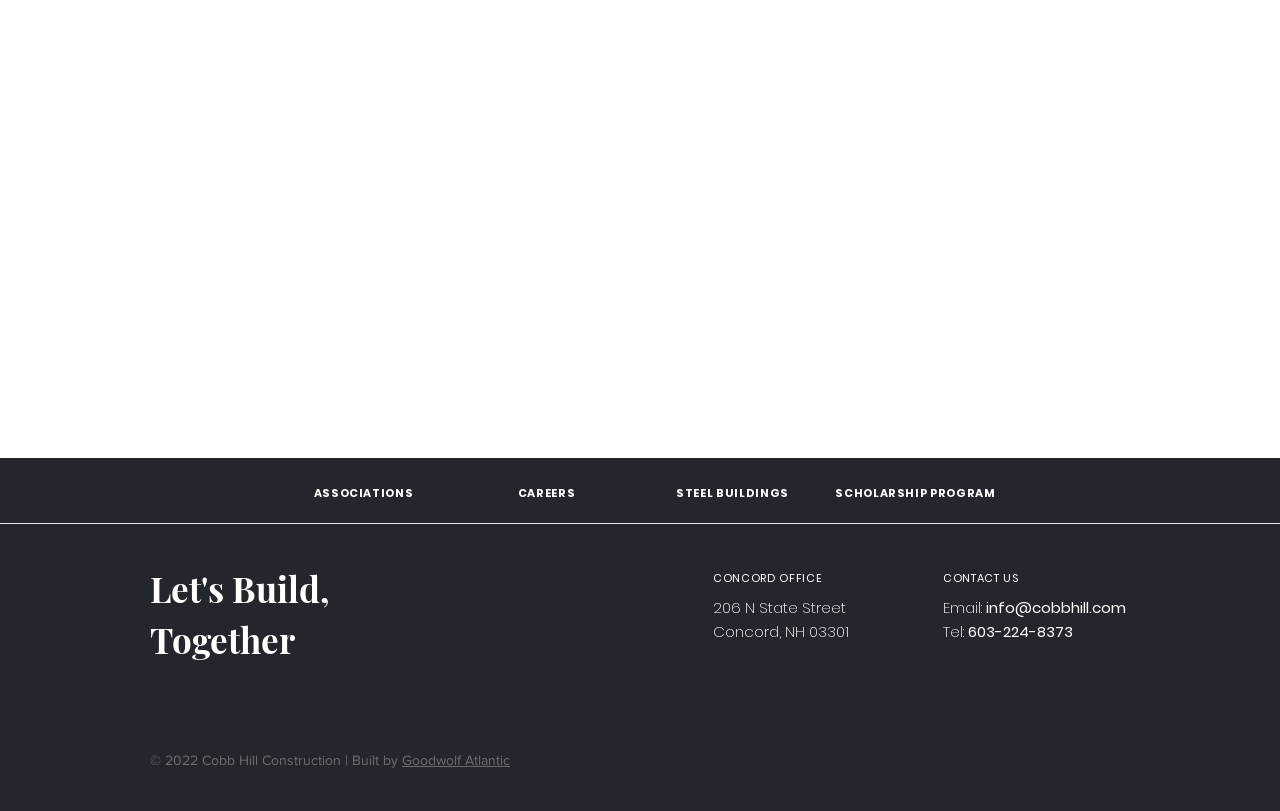For the given element description SCHOLARSHIP PROGRAM, determine the bounding box coordinates of the UI element. The coordinates should follow the format (top-left x, top-left y, bottom-right x, bottom-right y) and be within the range of 0 to 1.

[0.653, 0.598, 0.778, 0.618]